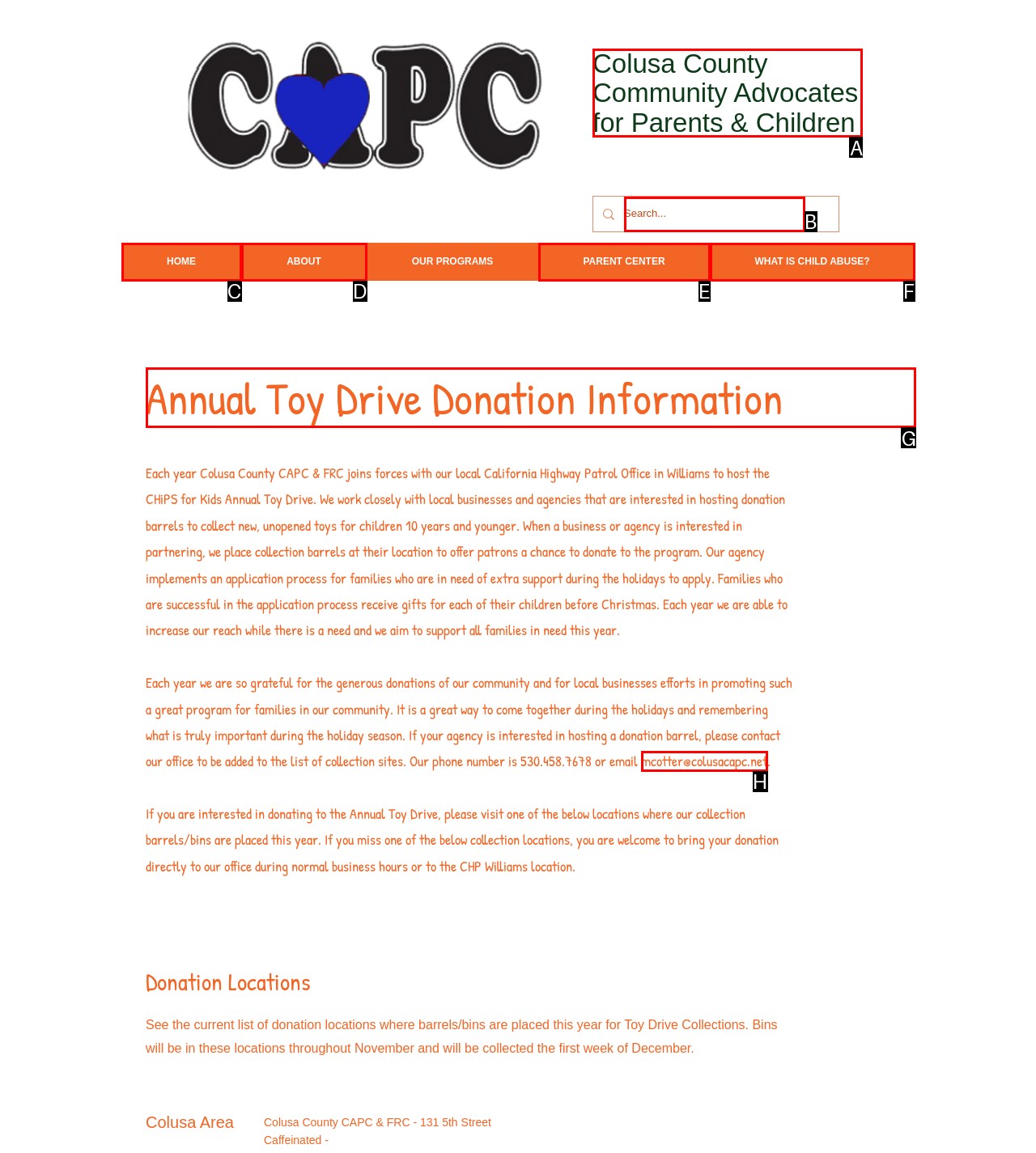Identify the appropriate lettered option to execute the following task: Learn about the Annual Toy Drive Donation Information
Respond with the letter of the selected choice.

G